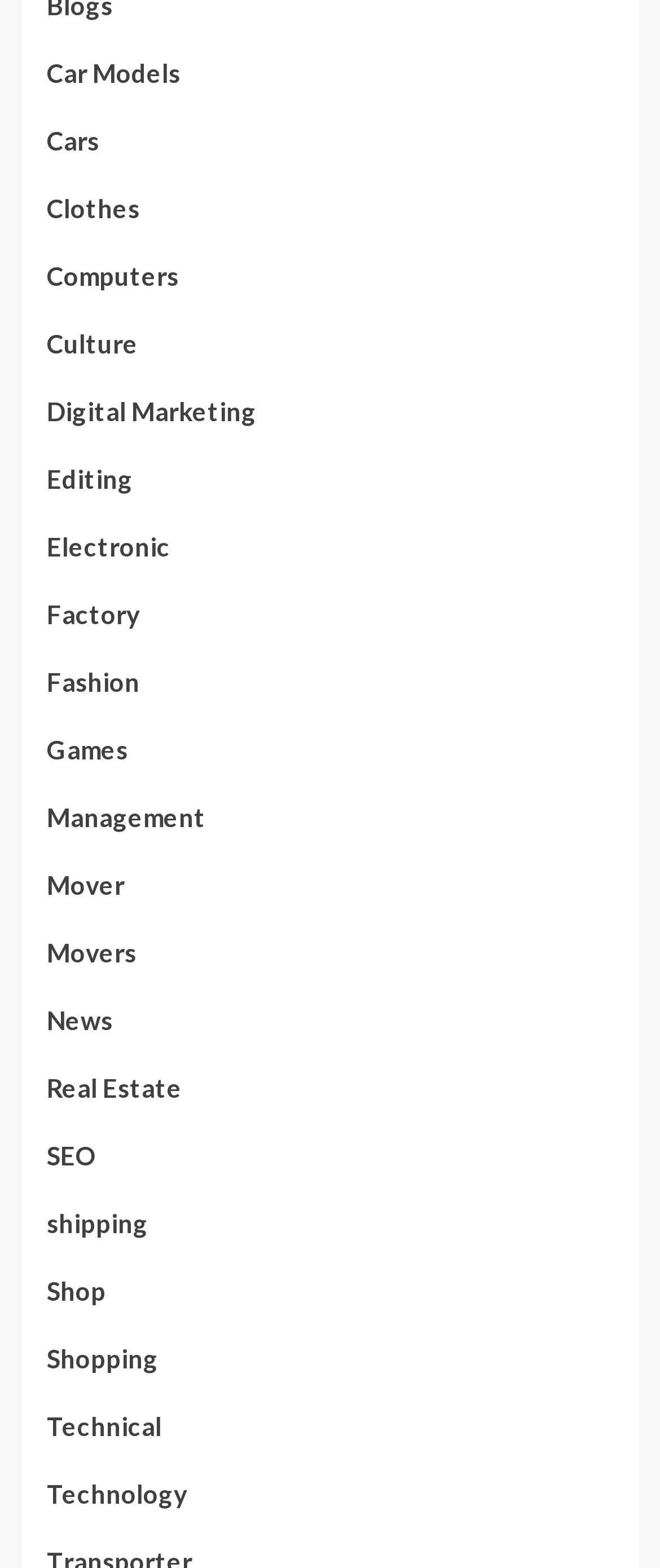Answer this question in one word or a short phrase: What is the category located at the bottom?

Technology